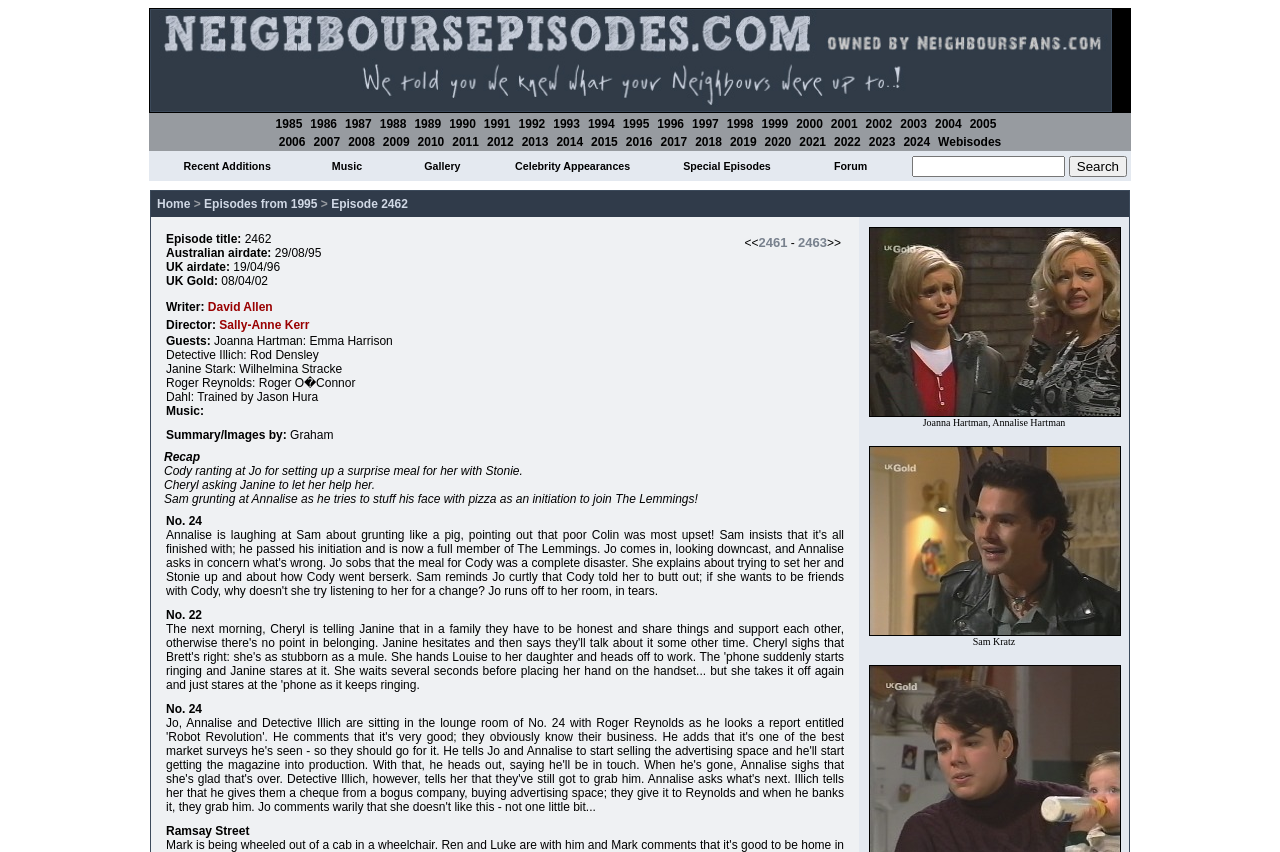Deliver a detailed narrative of the webpage's visual and textual elements.

The webpage is dedicated to Neighbours, a TV show, and provides a comprehensive collection of episode summaries, screencaps, and a search function. 

At the top of the page, there is a link to the current episode, "Neighbours Episode 2462 from 1995". 

Below this, there is a row of links to different years, ranging from 1985 to 2024, as well as a link to "Webisodes". These links are evenly spaced and take up the majority of the page width.

Underneath the year links, there is a row of links to various sections of the website, including "Recent Additions", "Music", "Gallery", "Celebrity Appearances", "Special Episodes", "Forum", and "Search". The "Search" section consists of a text box and a "Search" button. These links are also evenly spaced and take up the majority of the page width.

Overall, the webpage is organized in a clear and concise manner, making it easy to navigate and find specific information about Neighbours episodes.